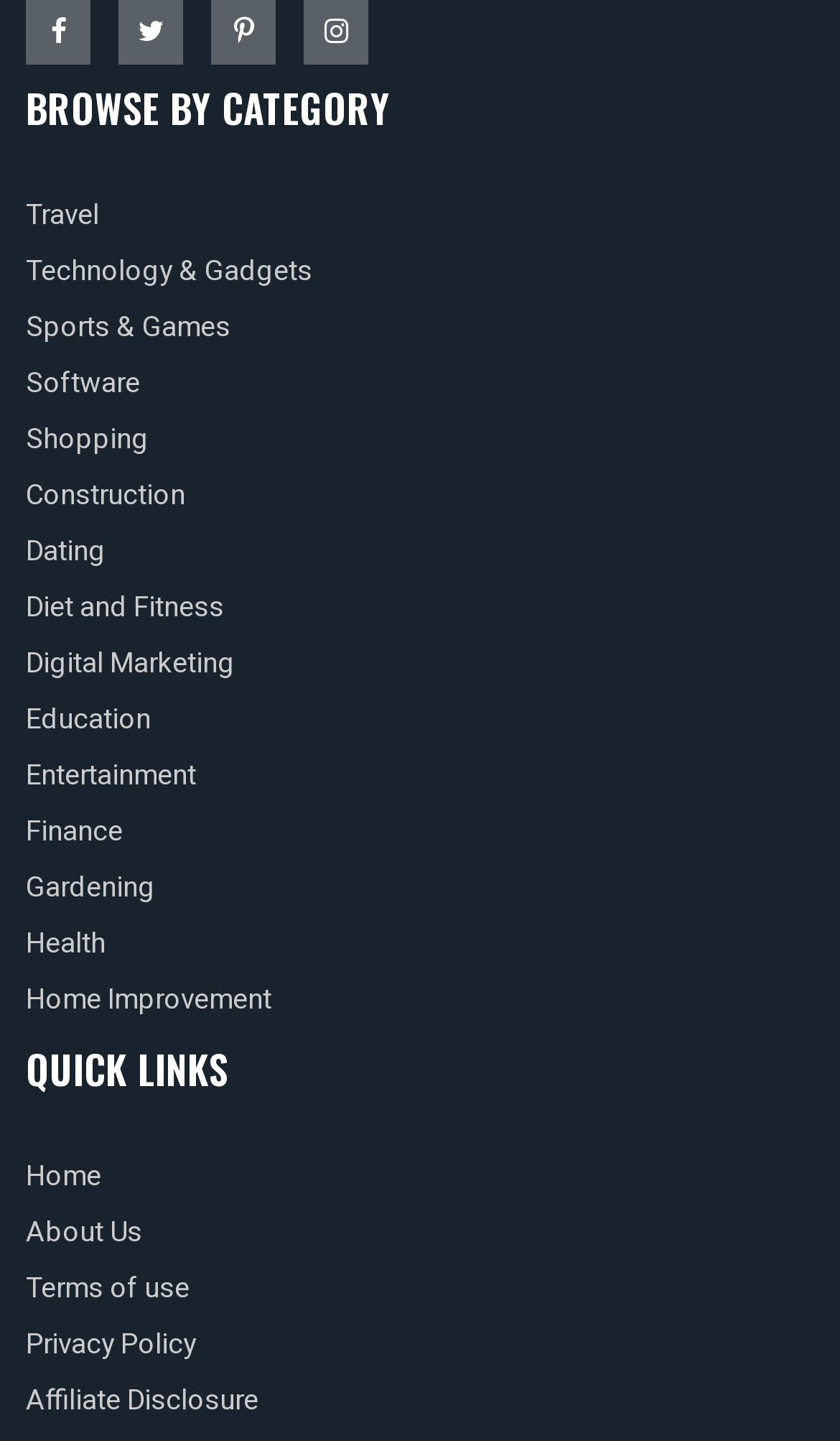Use a single word or phrase to answer this question: 
How many icons are available at the top?

4